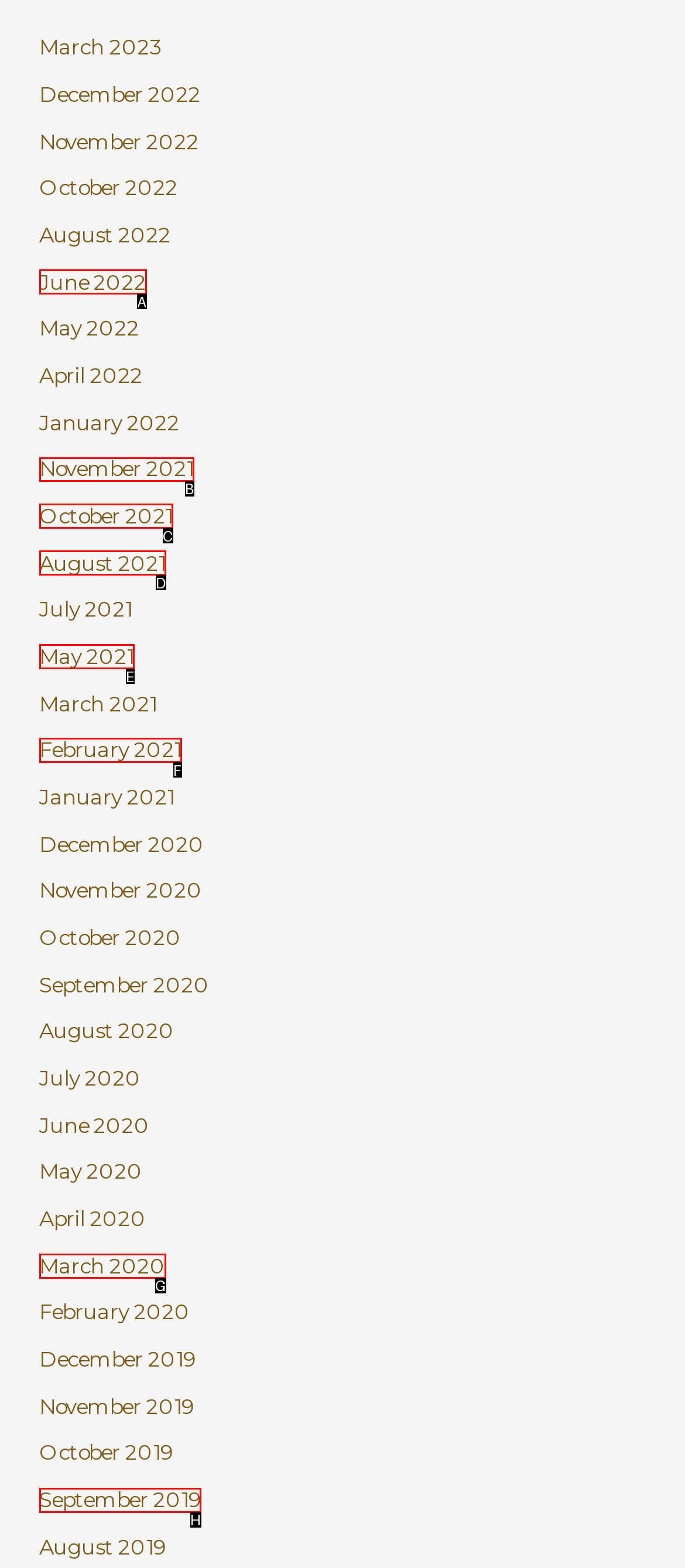Determine the letter of the UI element that you need to click to perform the task: Follow the organization on LinkedIn.
Provide your answer with the appropriate option's letter.

None